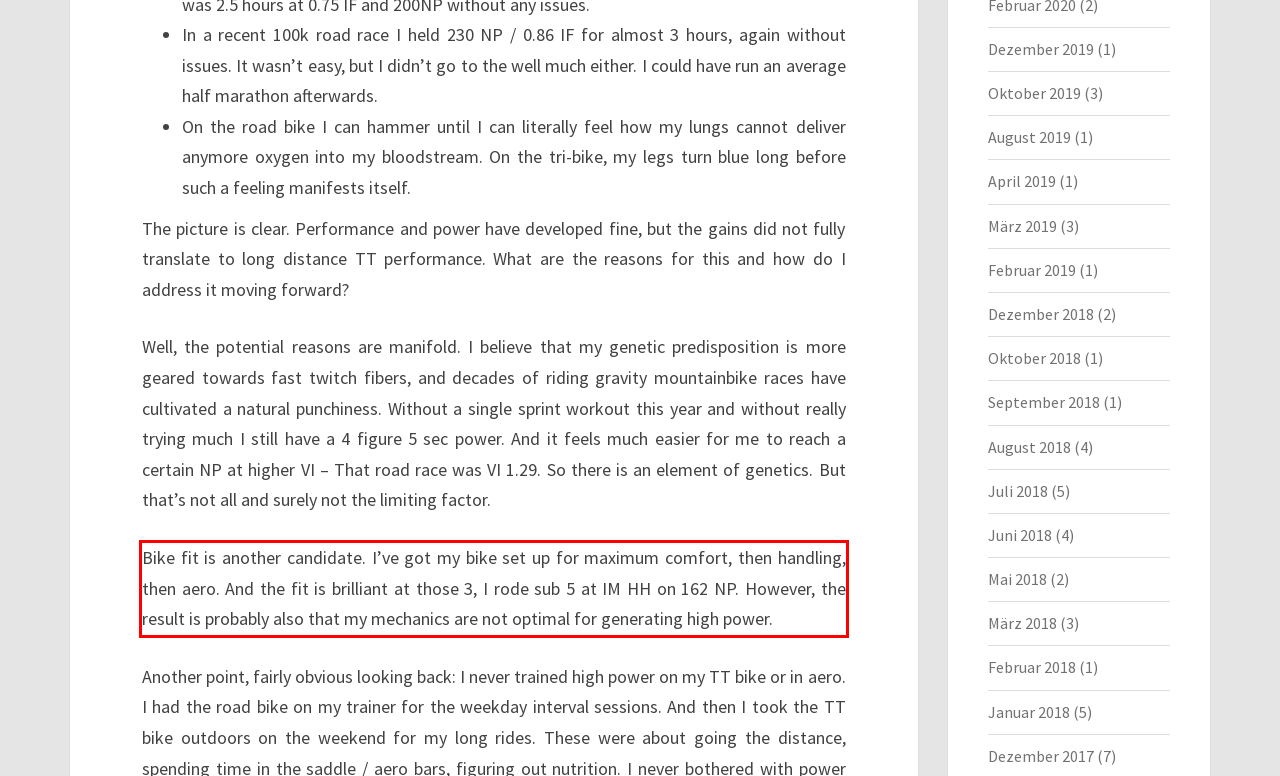You are provided with a screenshot of a webpage that includes a UI element enclosed in a red rectangle. Extract the text content inside this red rectangle.

Bike fit is another candidate. I’ve got my bike set up for maximum comfort, then handling, then aero. And the fit is brilliant at those 3, I rode sub 5 at IM HH on 162 NP. However, the result is probably also that my mechanics are not optimal for generating high power.